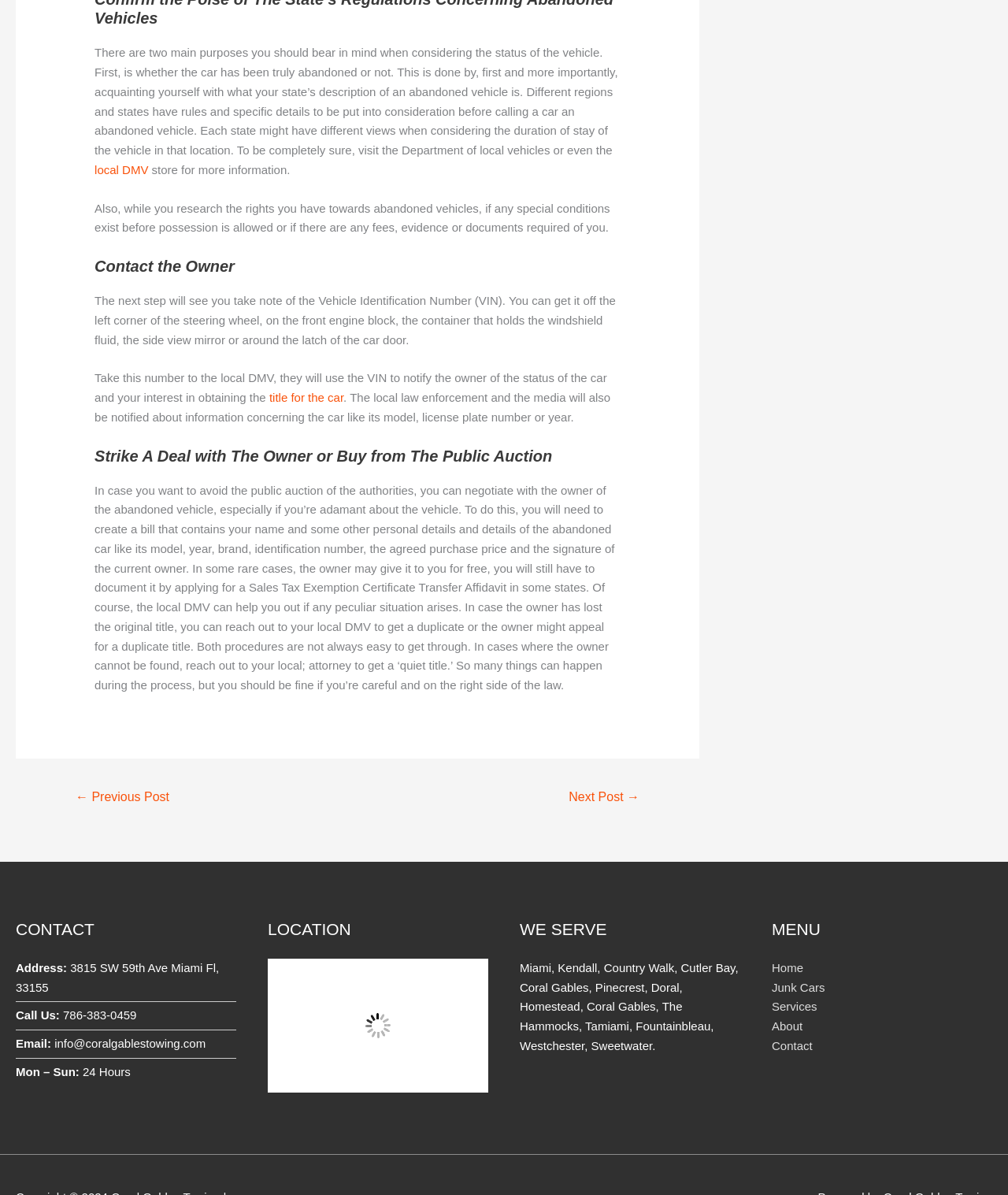What are the operating hours of the company mentioned on the webpage?
Look at the image and provide a short answer using one word or a phrase.

24 Hours